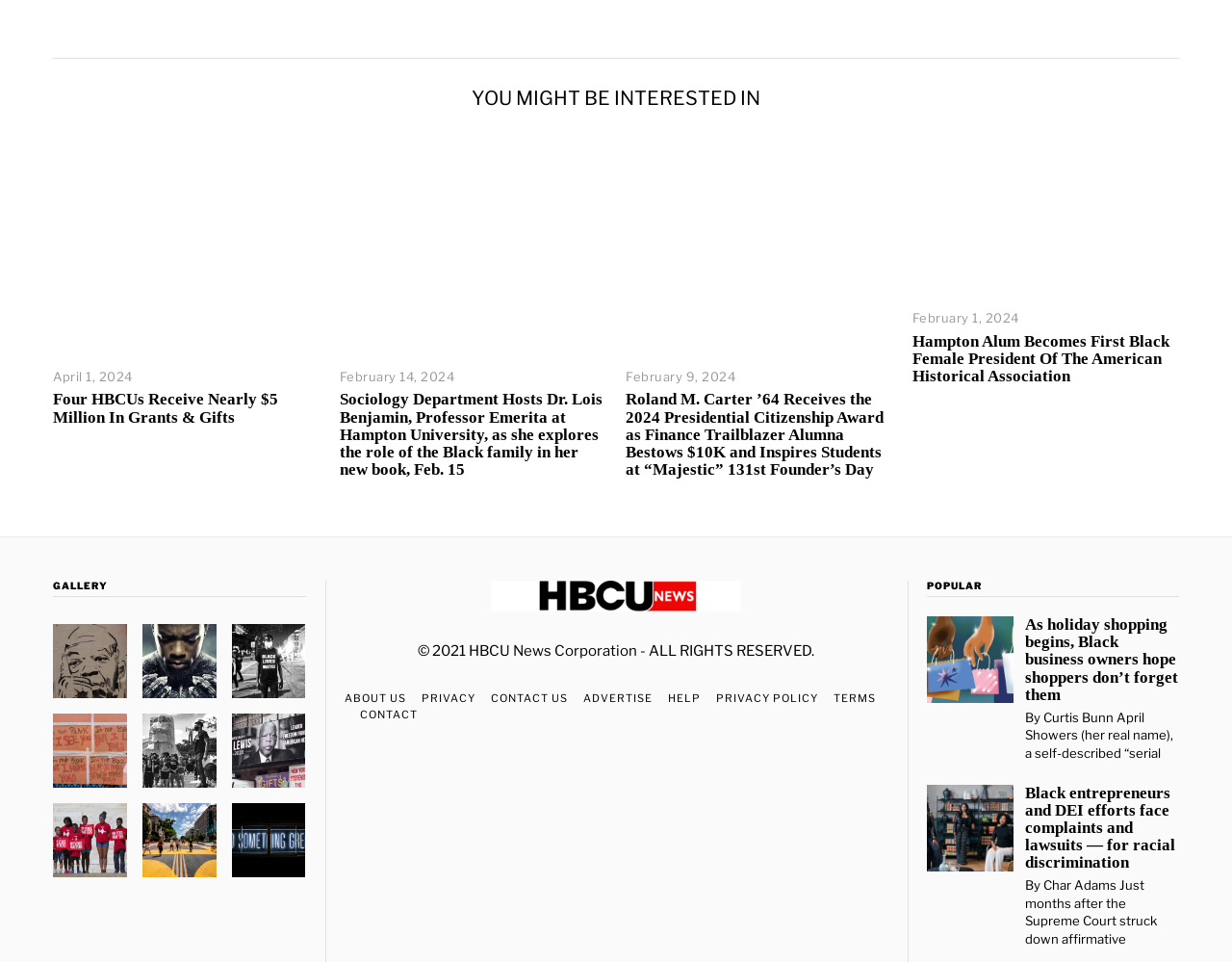Respond to the question below with a single word or phrase:
How many articles are there in the 'YOU MIGHT BE INTERESTED IN' section?

4